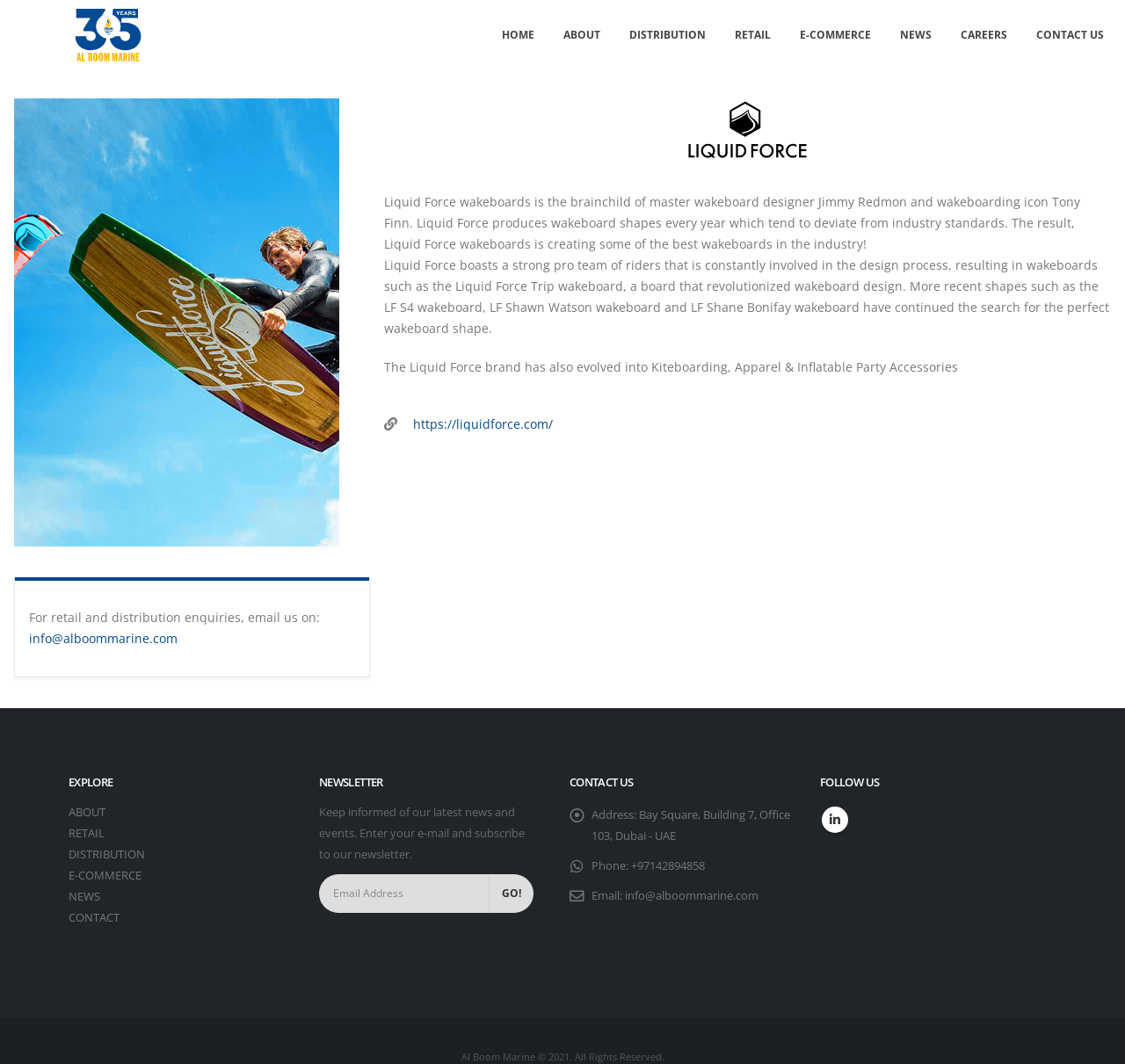Find and specify the bounding box coordinates that correspond to the clickable region for the instruction: "Click on About Us".

None